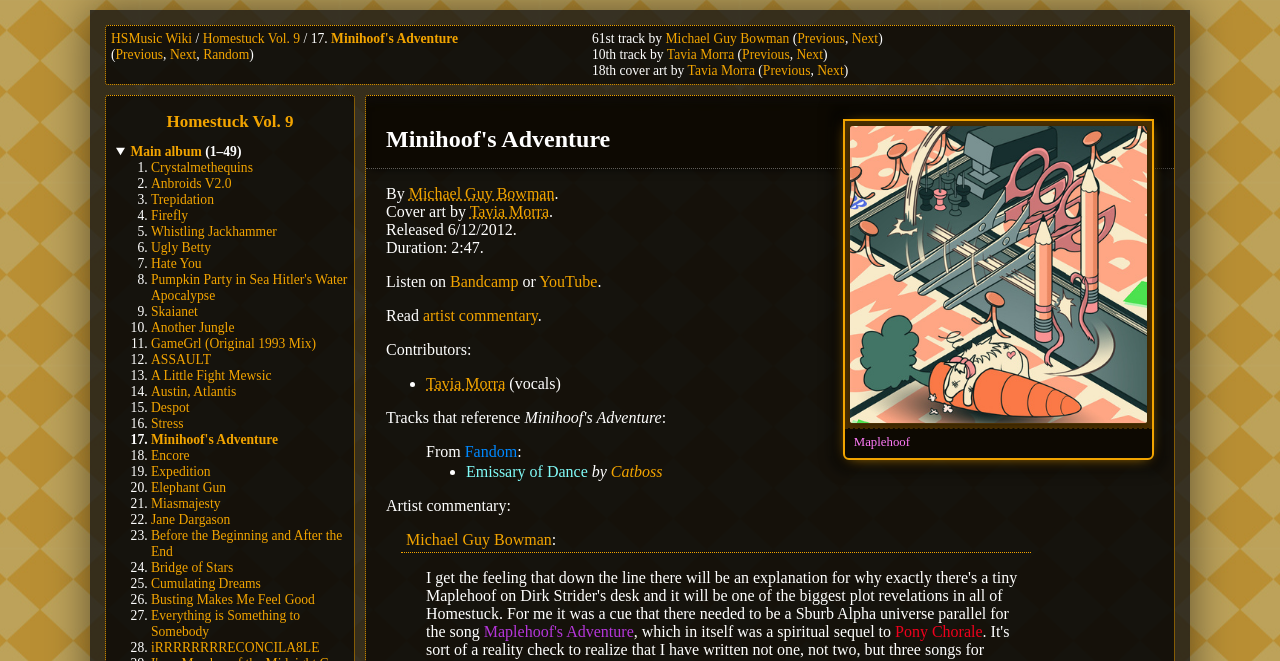Explain the contents of the webpage comprehensively.

The webpage is about "Minihoof's Adventure" on the HSMusic Wiki. At the top, there is a navigation bar with links to "HSMusic Wiki", "Homestuck Vol. 9", and "Minihoof's Adventure". Below this, there are links to "Previous", "Next", and "Random" pages, surrounded by parentheses.

On the left side, there is a section with information about the track "Minihoof's Adventure", including its position as the 61st track by Michael Guy Bowman and the 10th track by Tavia Morra, who also did the 18th cover art. There are links to "Previous" and "Next" tracks in each category.

The main content of the page is a list of tracks from "Homestuck Vol. 9", with 23 items numbered from 1 to 23. Each item is a link to a specific track, such as "Crystalmethequins", "Anbroids V2.0", and "Minihoof's Adventure". The list takes up most of the page, with the track names and numbers arranged in a vertical column.